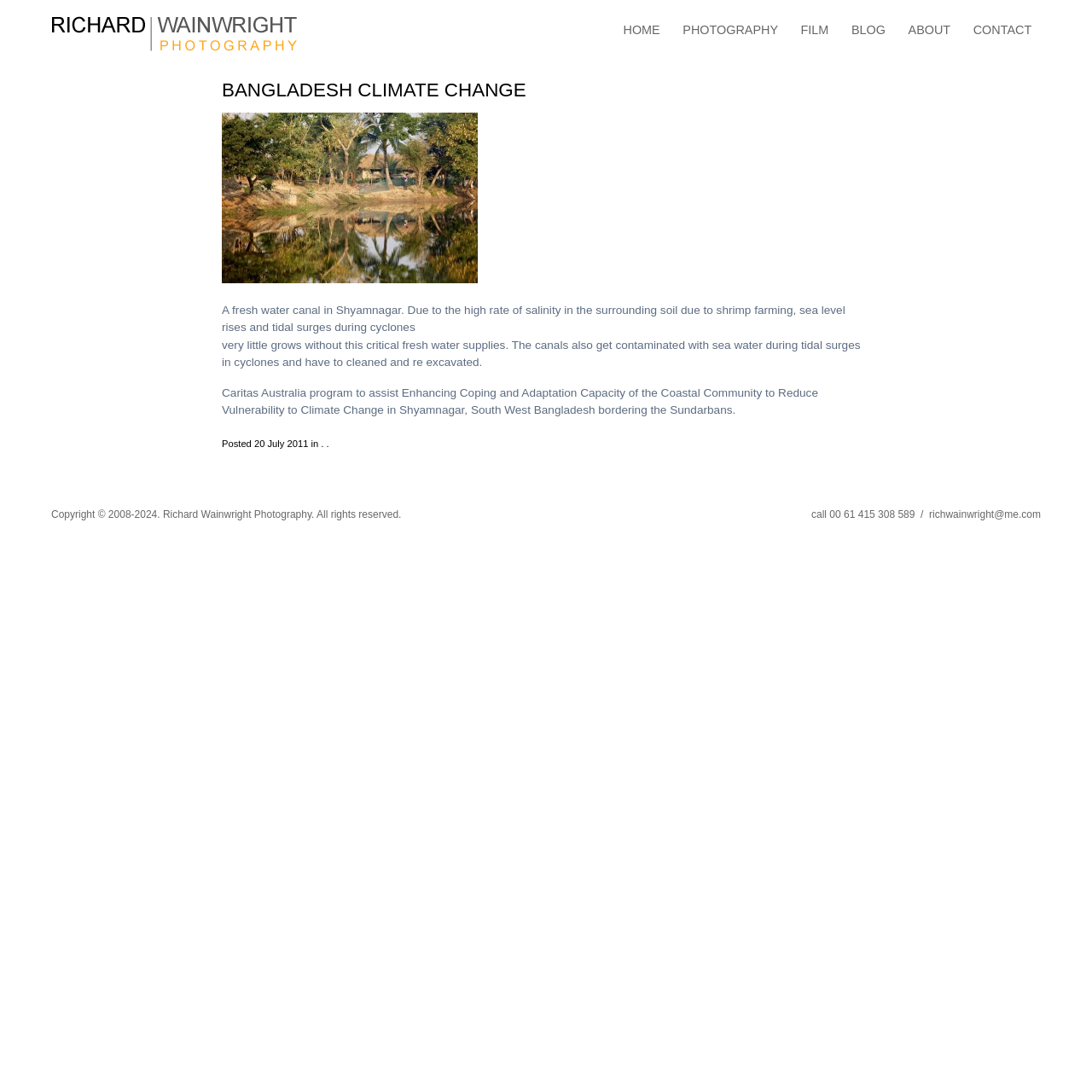Present a detailed account of what is displayed on the webpage.

The webpage is about Richard Wainwright's photography, specifically focusing on Bangladesh climate change. At the top left corner, there is a logo of Richard Wainwright. On the top right side, there are five navigation links: HOME, PHOTOGRAPHY, FILM, BLOG, and ABOUT, followed by a CONTACT link. 

Below the navigation links, there is a main section that takes up most of the page. Within this section, there is an article with a heading "BANGLADESH CLIMATE CHANGE" at the top. Below the heading, there is a link that describes a fresh water canal in Shyamnagar, Bangladesh, and its importance in the context of climate change. 

To the left of the link, there is an image of the fresh water canal. Below the link, there is a paragraph of text that describes a Caritas Australia program aimed at assisting the coastal community in Shyamnagar to reduce vulnerability to climate change. 

At the bottom of the page, there is a footer section that contains a "Posted" label, followed by a date "20 July 2011". Below the main section, there is a content information section that displays copyright information, including a link to "Copyright © 2008-2024", and contact information, including a phone number and an email address.